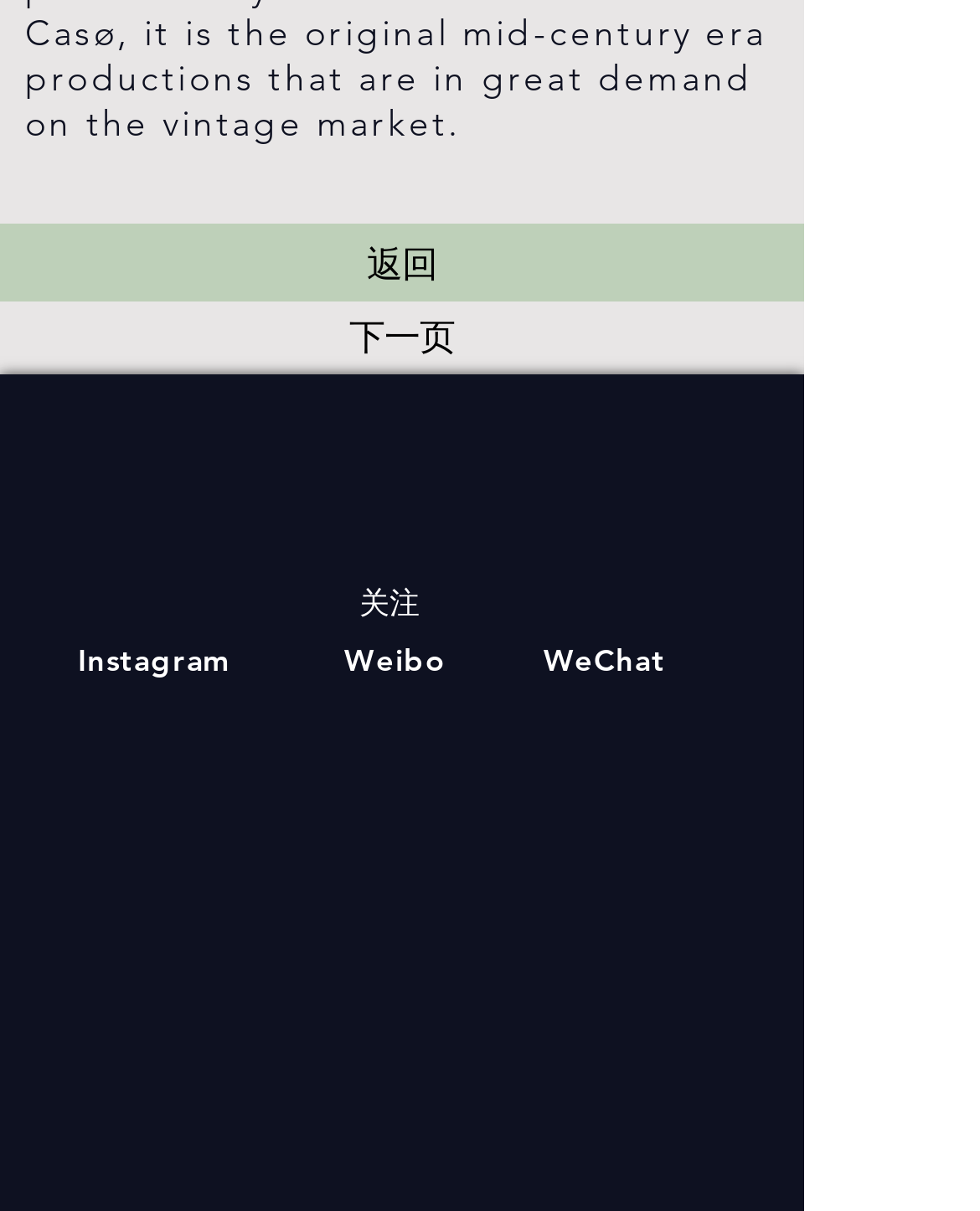What is the function of the '返回' link?
Using the screenshot, give a one-word or short phrase answer.

Go back